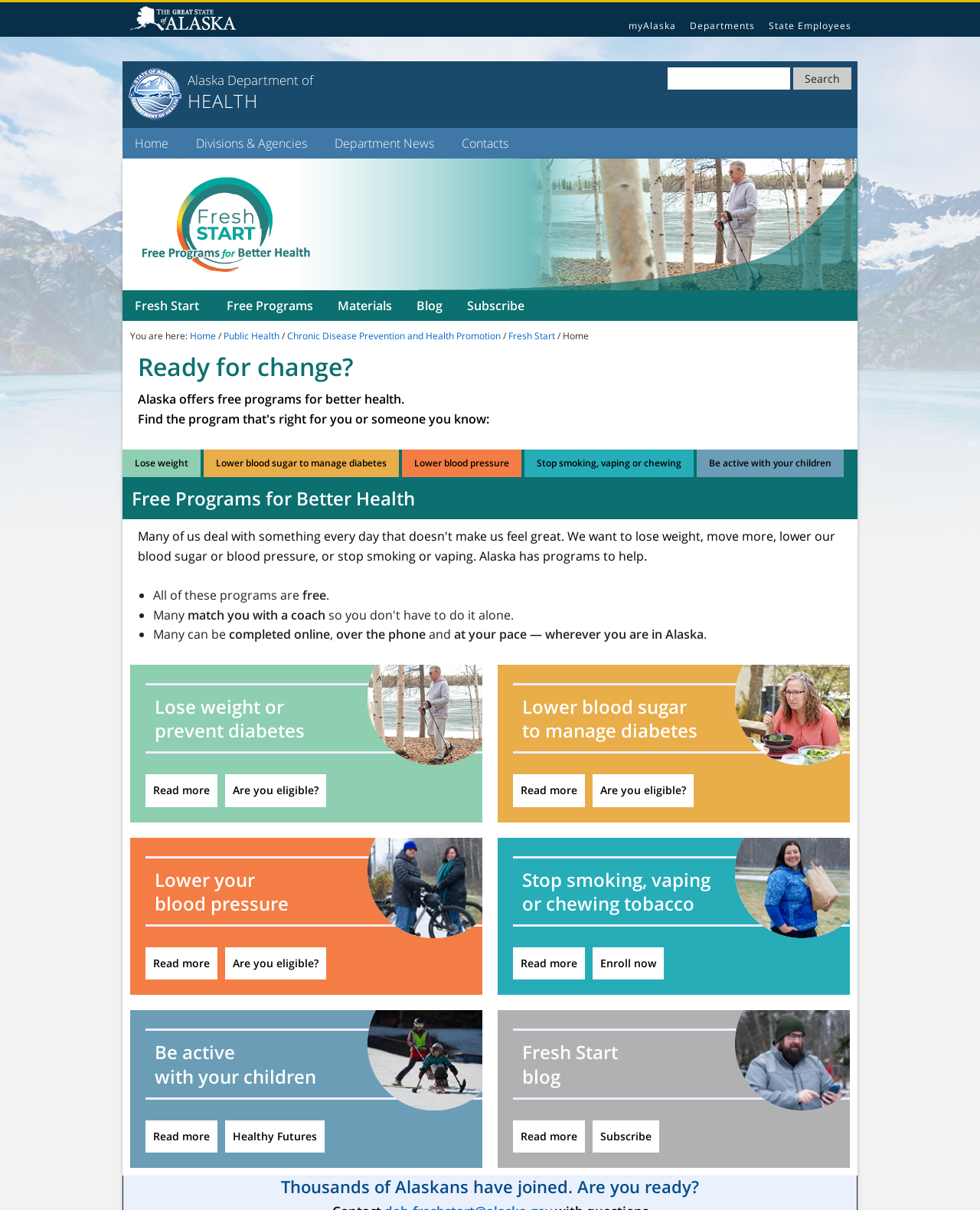Based on the description "Healthy Futures", find the bounding box of the specified UI element.

[0.23, 0.926, 0.331, 0.953]